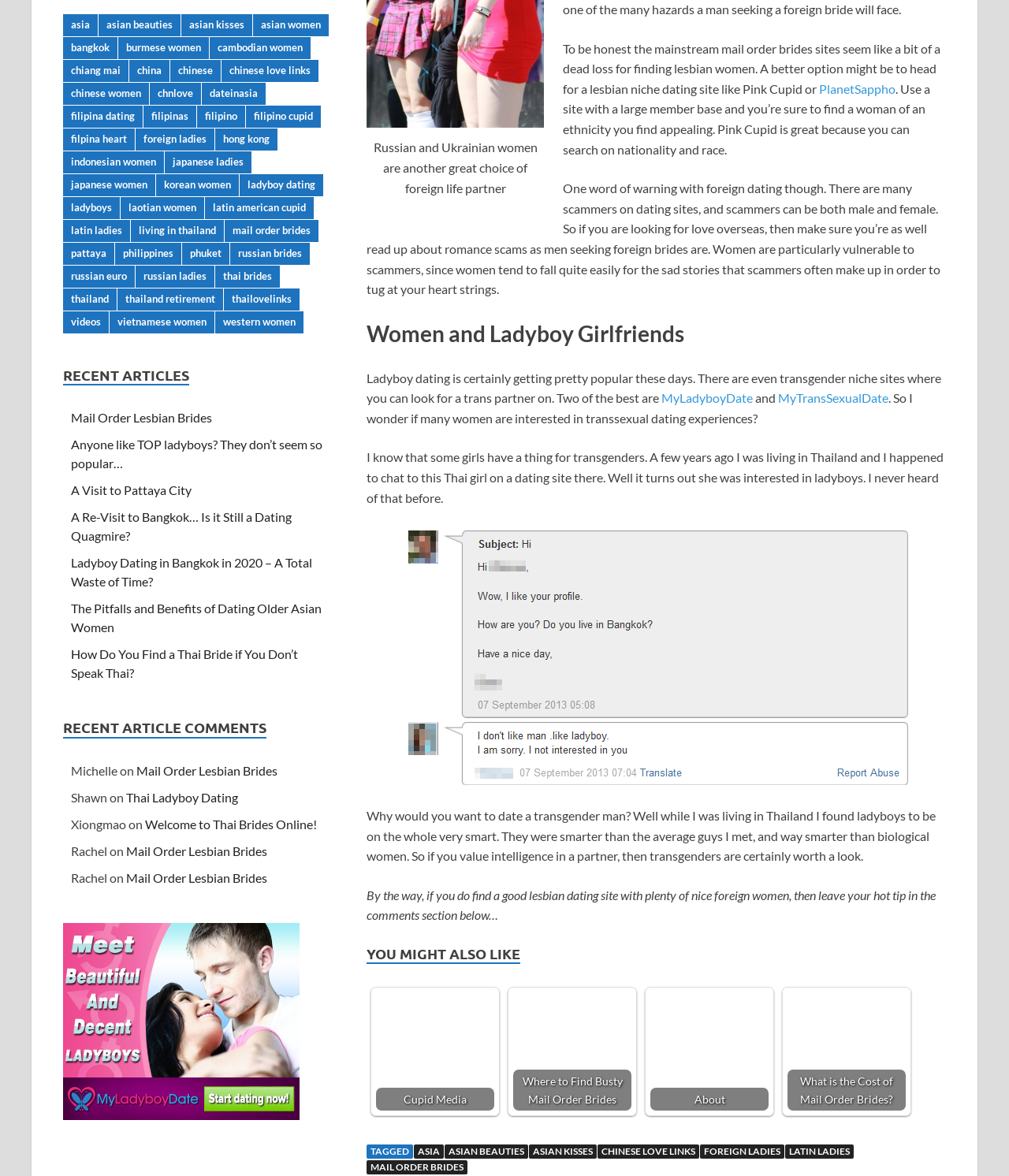Give a short answer using one word or phrase for the question:
Why are ladyboys considered a good option for dating?

They are smart